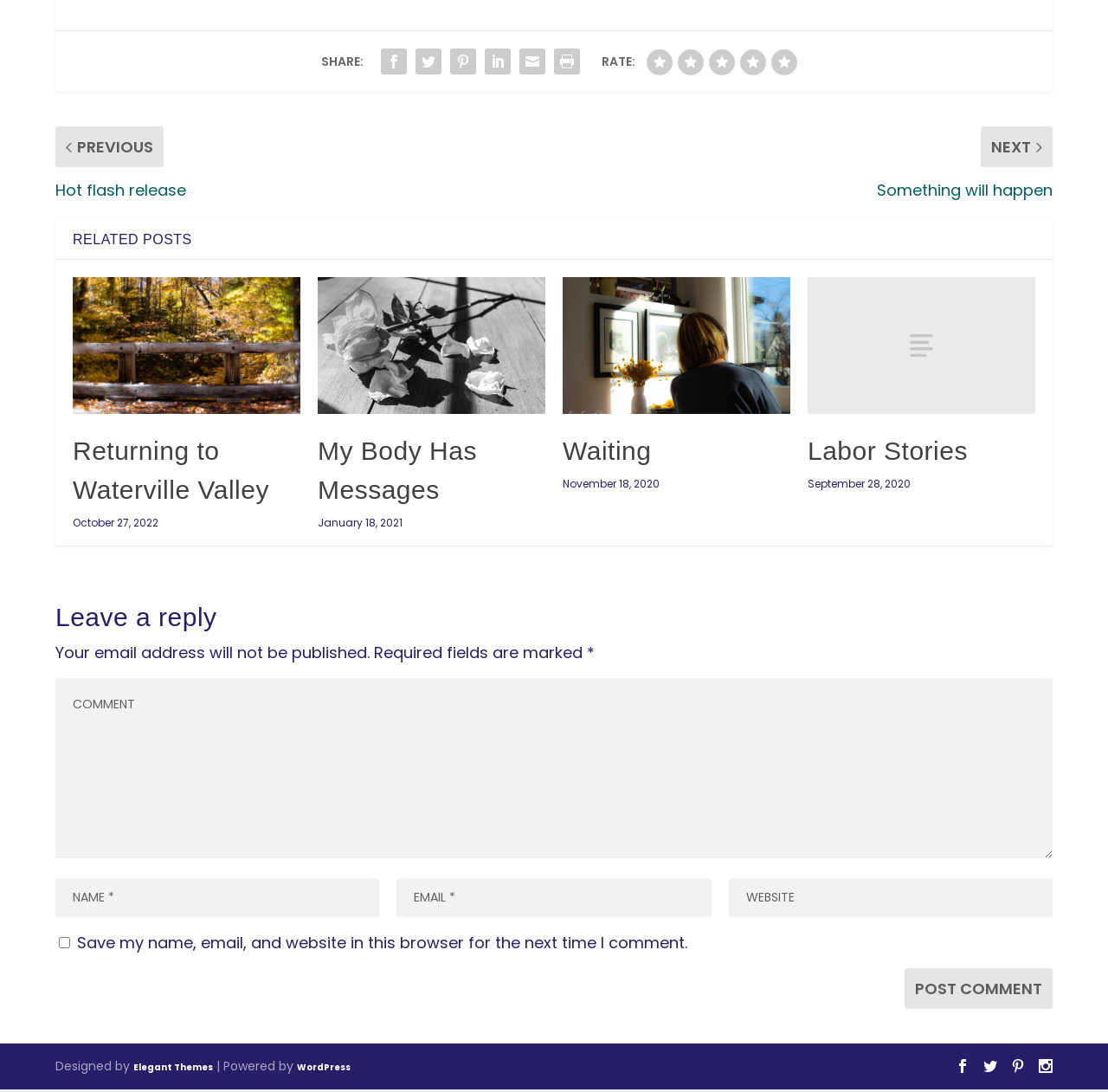Find the bounding box coordinates for the area you need to click to carry out the instruction: "Click on the 'Post Comment' button". The coordinates should be four float numbers between 0 and 1, indicated as [left, top, right, bottom].

[0.816, 0.838, 0.95, 0.875]